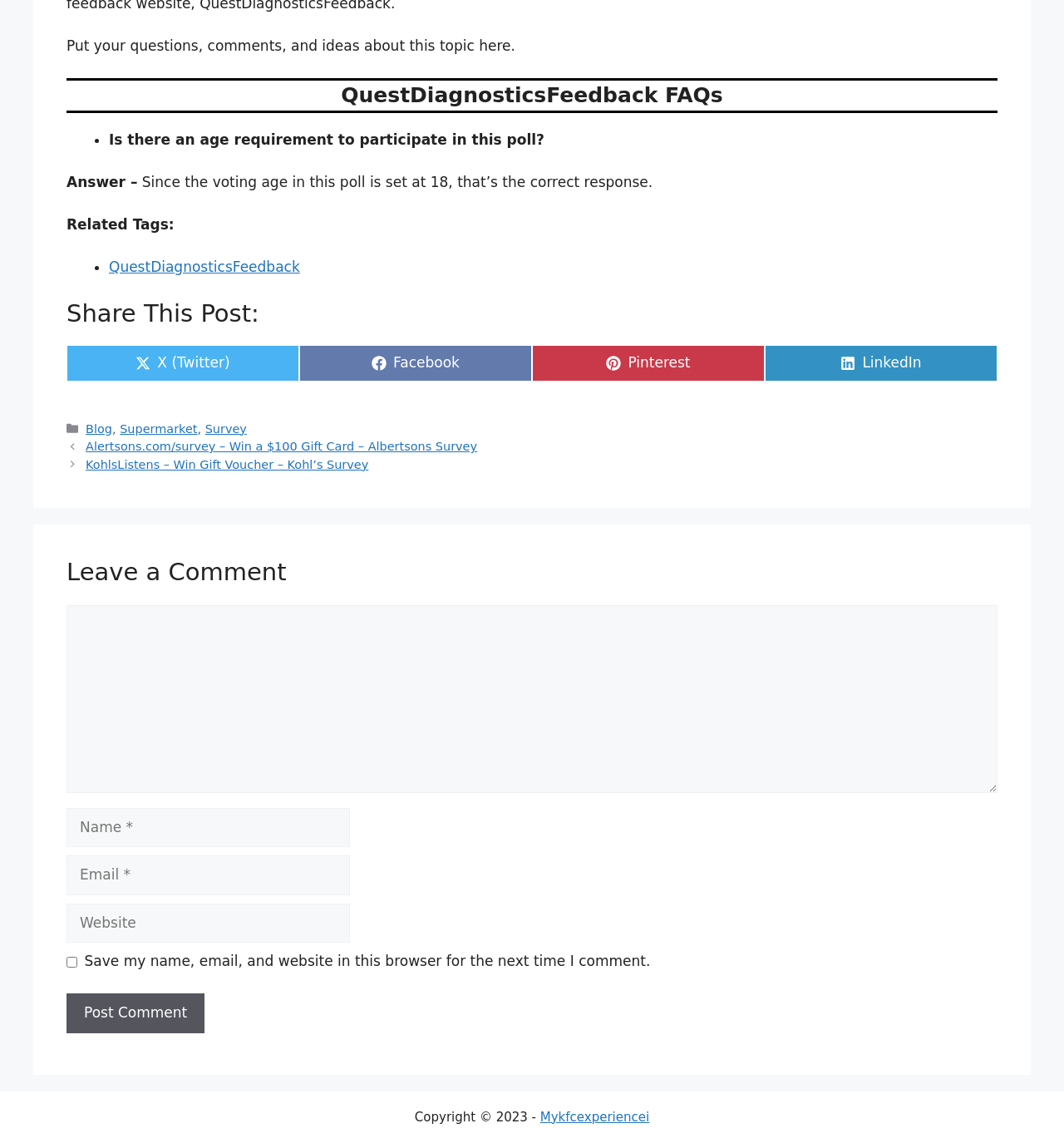Identify the bounding box for the UI element described as: "parent_node: Comment name="url" placeholder="Website"". Ensure the coordinates are four float numbers between 0 and 1, formatted as [left, top, right, bottom].

[0.062, 0.79, 0.329, 0.825]